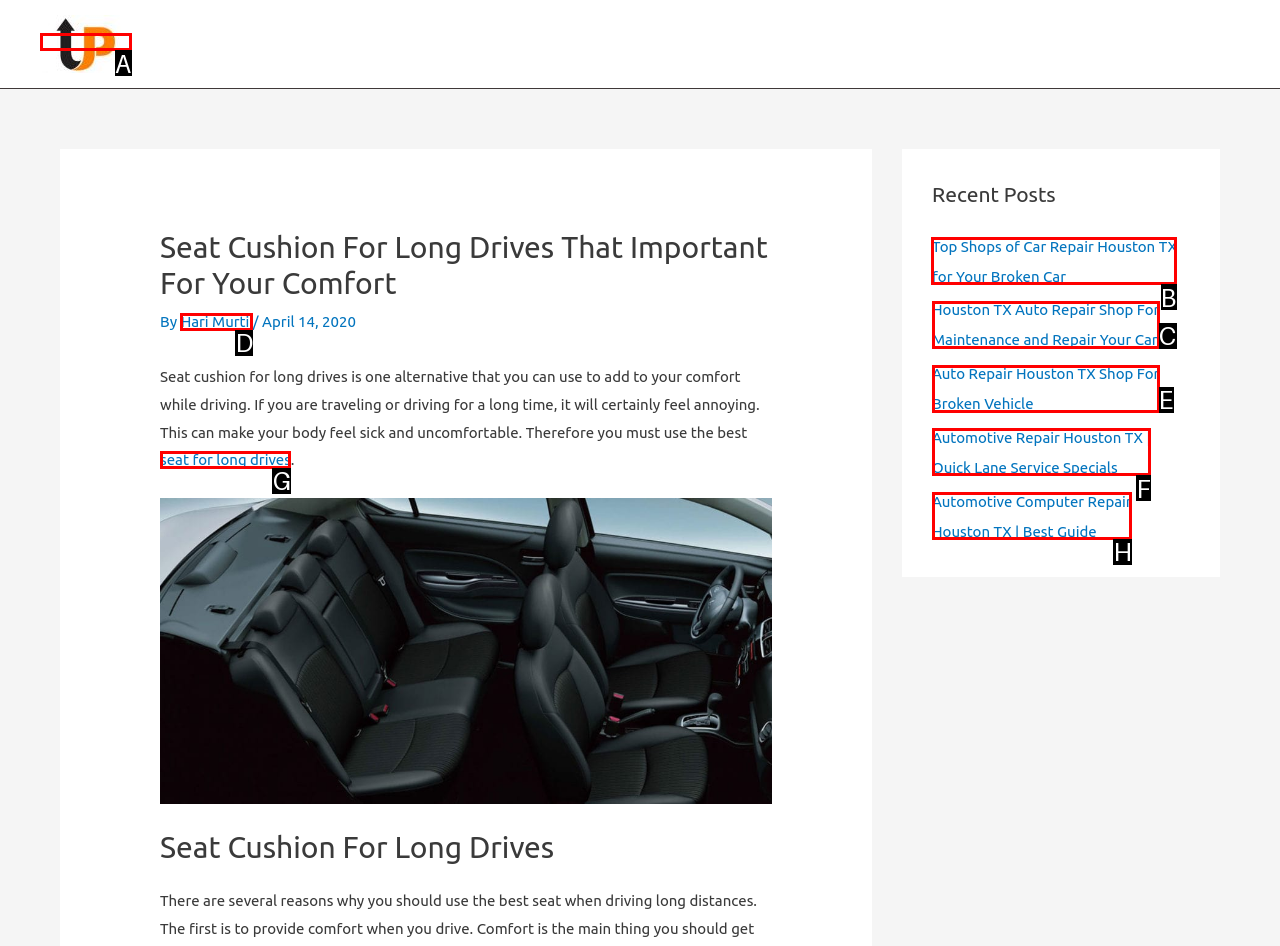Decide which UI element to click to accomplish the task: Read the recent post about Top Shops of Car Repair Houston TX
Respond with the corresponding option letter.

B